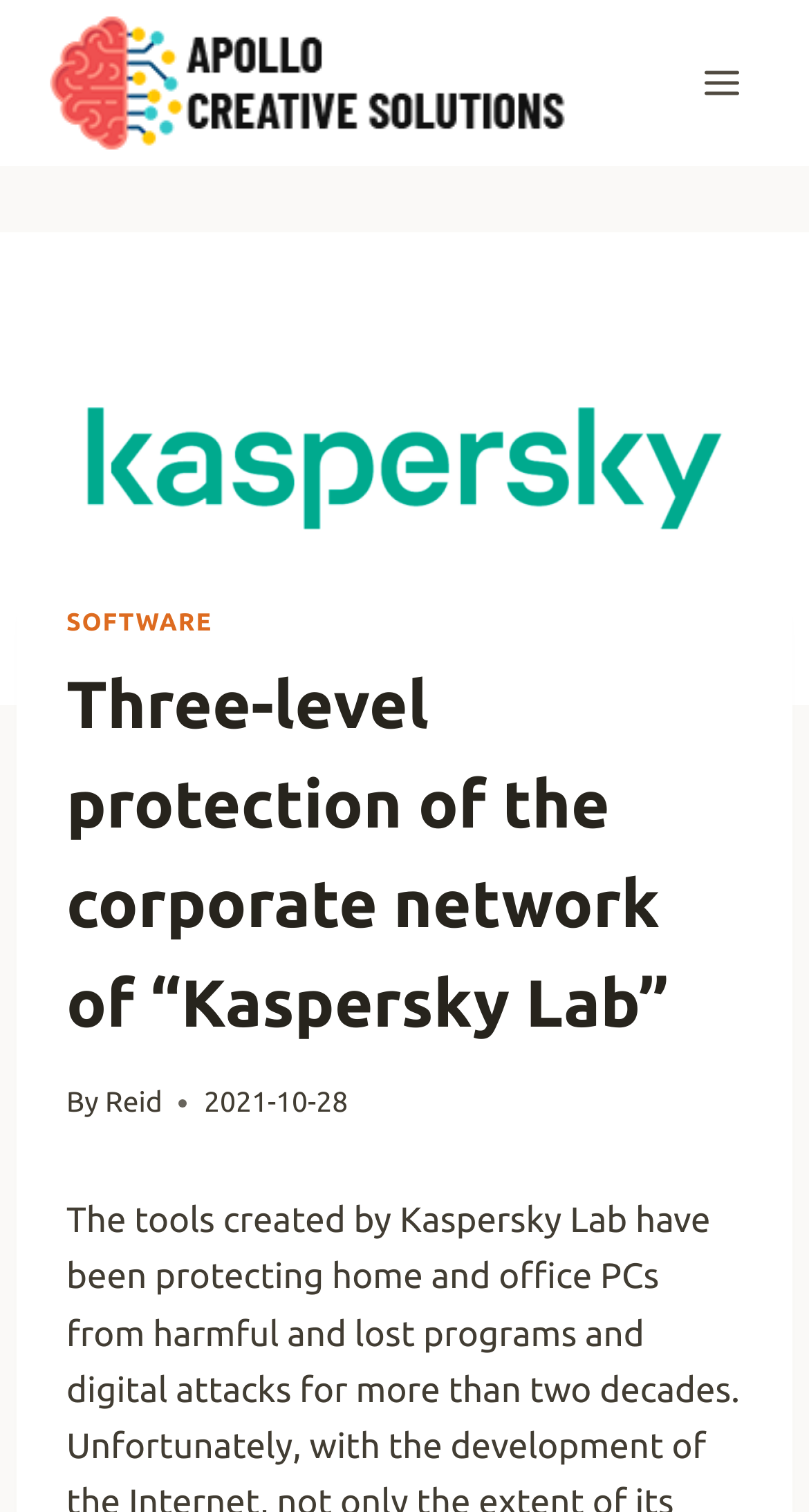Find the bounding box coordinates corresponding to the UI element with the description: "Toggle Menu". The coordinates should be formatted as [left, top, right, bottom], with values as floats between 0 and 1.

[0.844, 0.033, 0.938, 0.076]